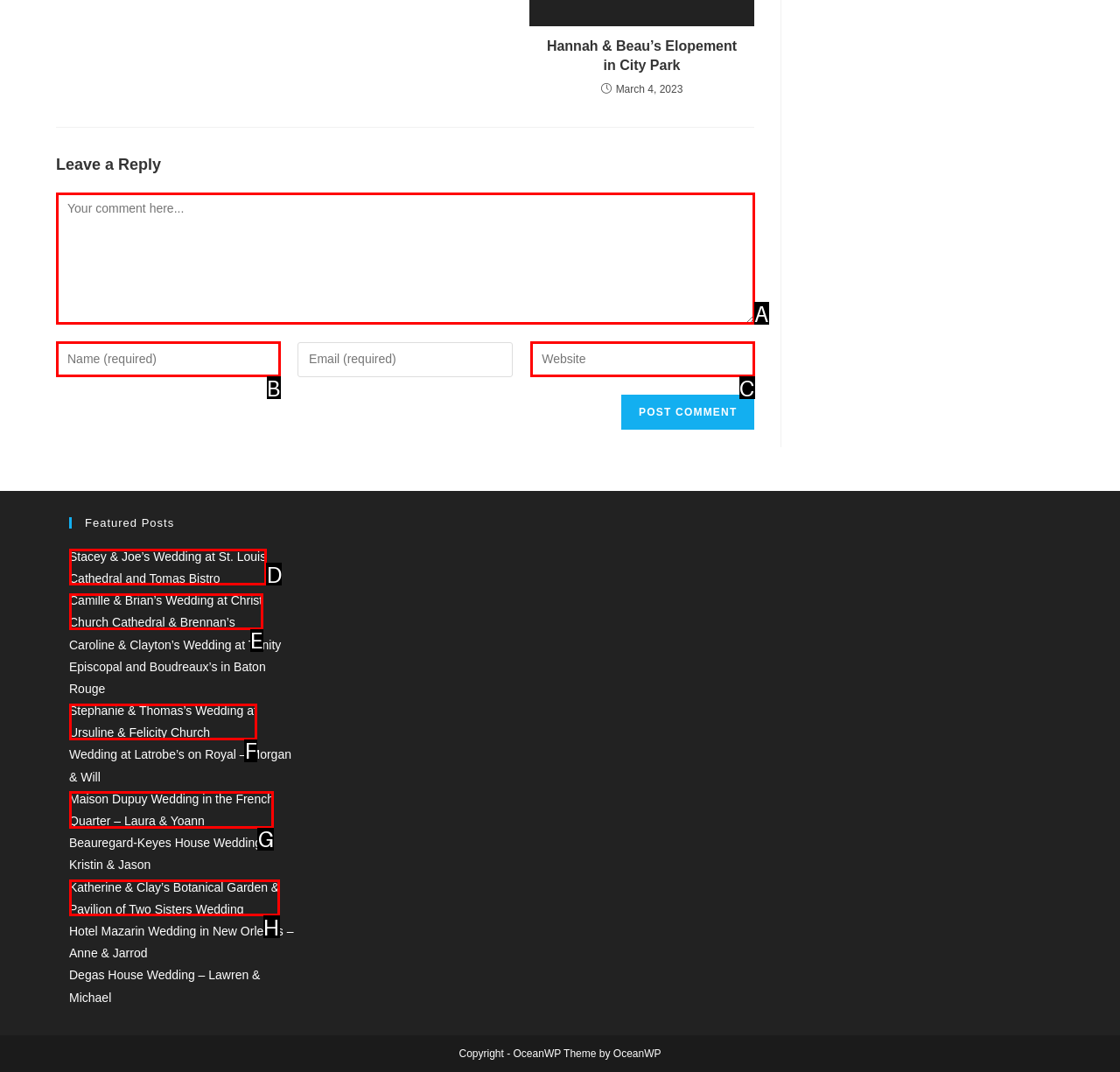Choose the HTML element that should be clicked to accomplish the task: Click the 'Stacey & Joe’s Wedding at St. Louis Cathedral and Tomas Bistro' link. Answer with the letter of the chosen option.

D